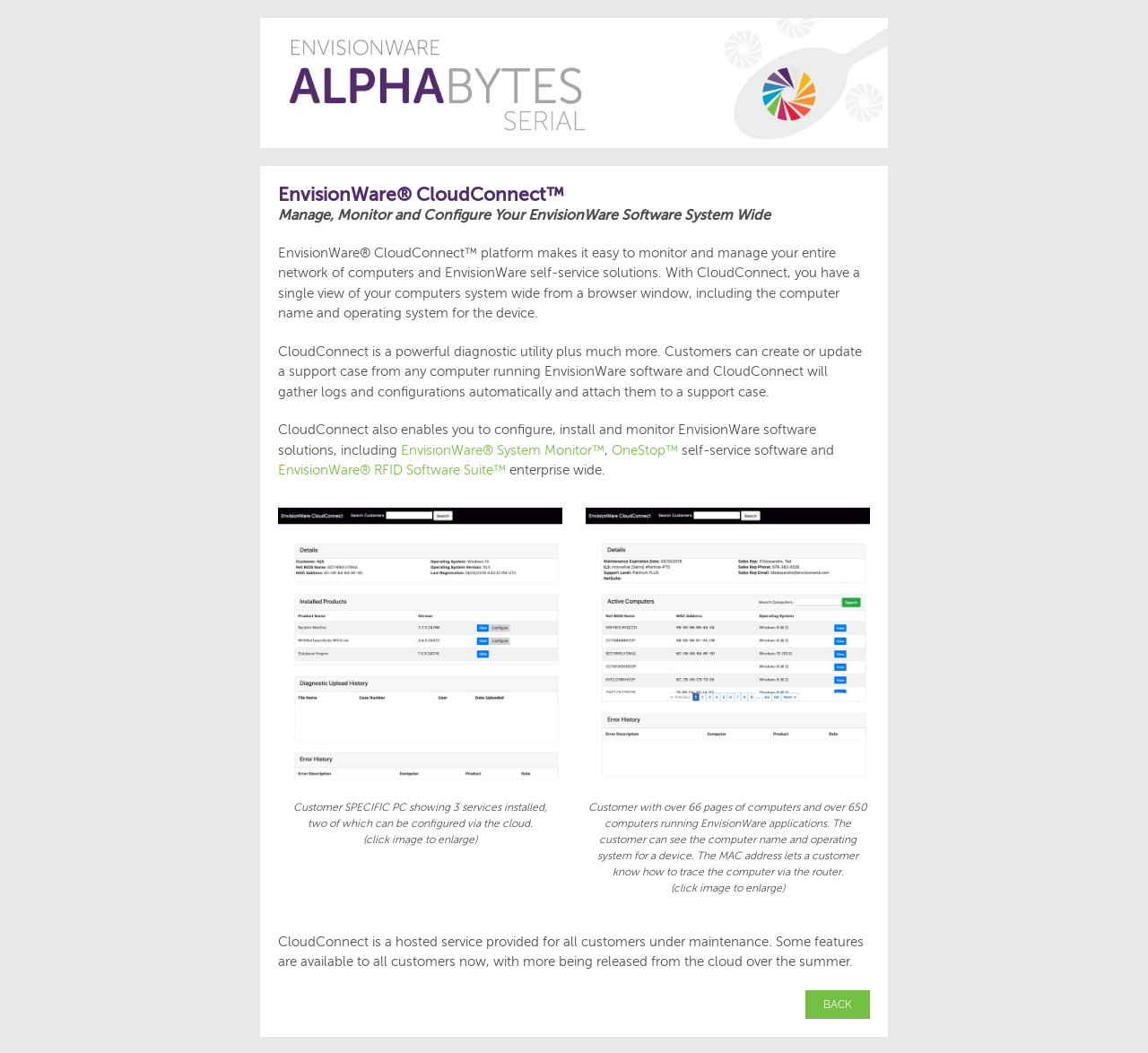Use a single word or phrase to answer this question: 
What is the status of CloudConnect features for customers?

Some available now, more coming soon